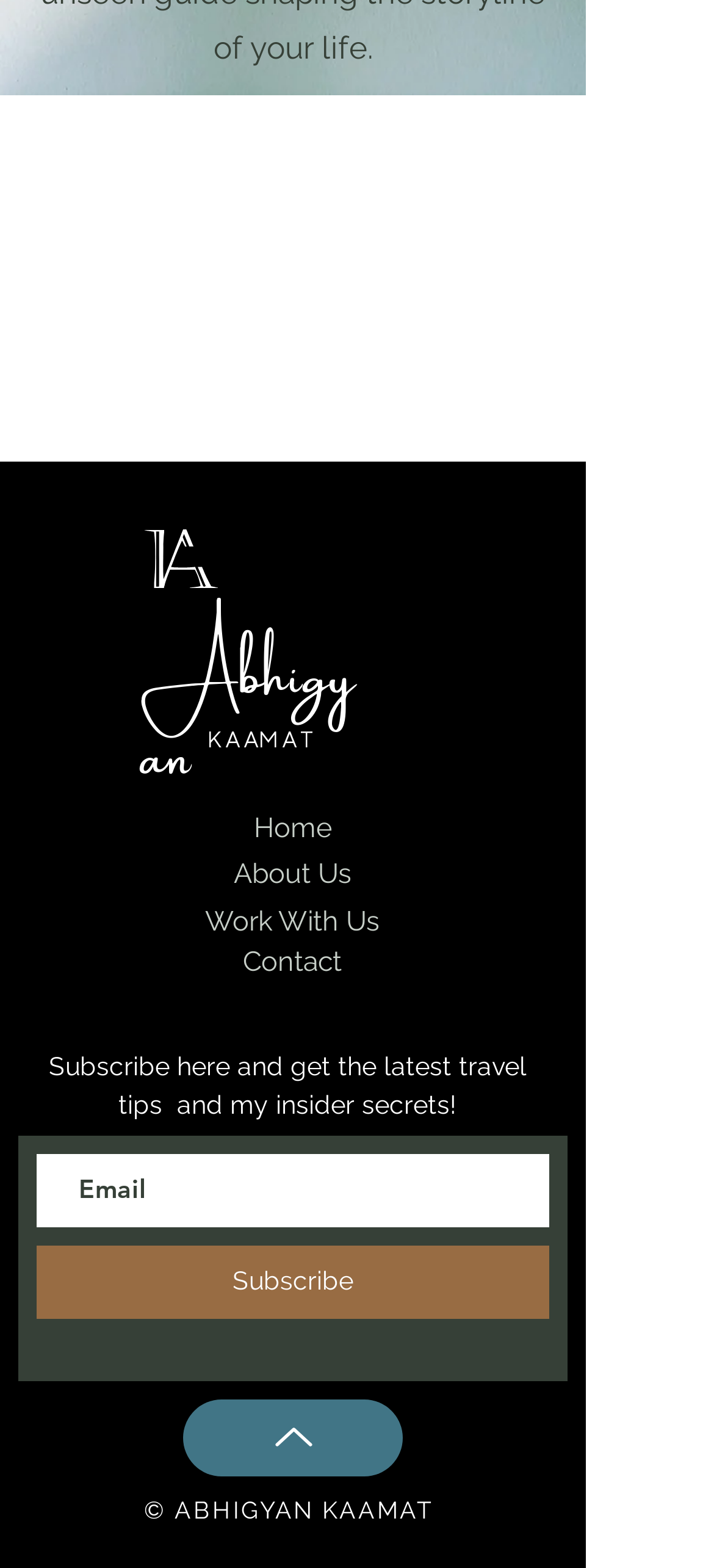What is the name of the person or organization?
Using the details shown in the screenshot, provide a comprehensive answer to the question.

The name 'Abhigyan Kaamat' is mentioned in the heading and also in the copyright section at the bottom of the page, indicating that it is the name of the person or organization that owns the website.